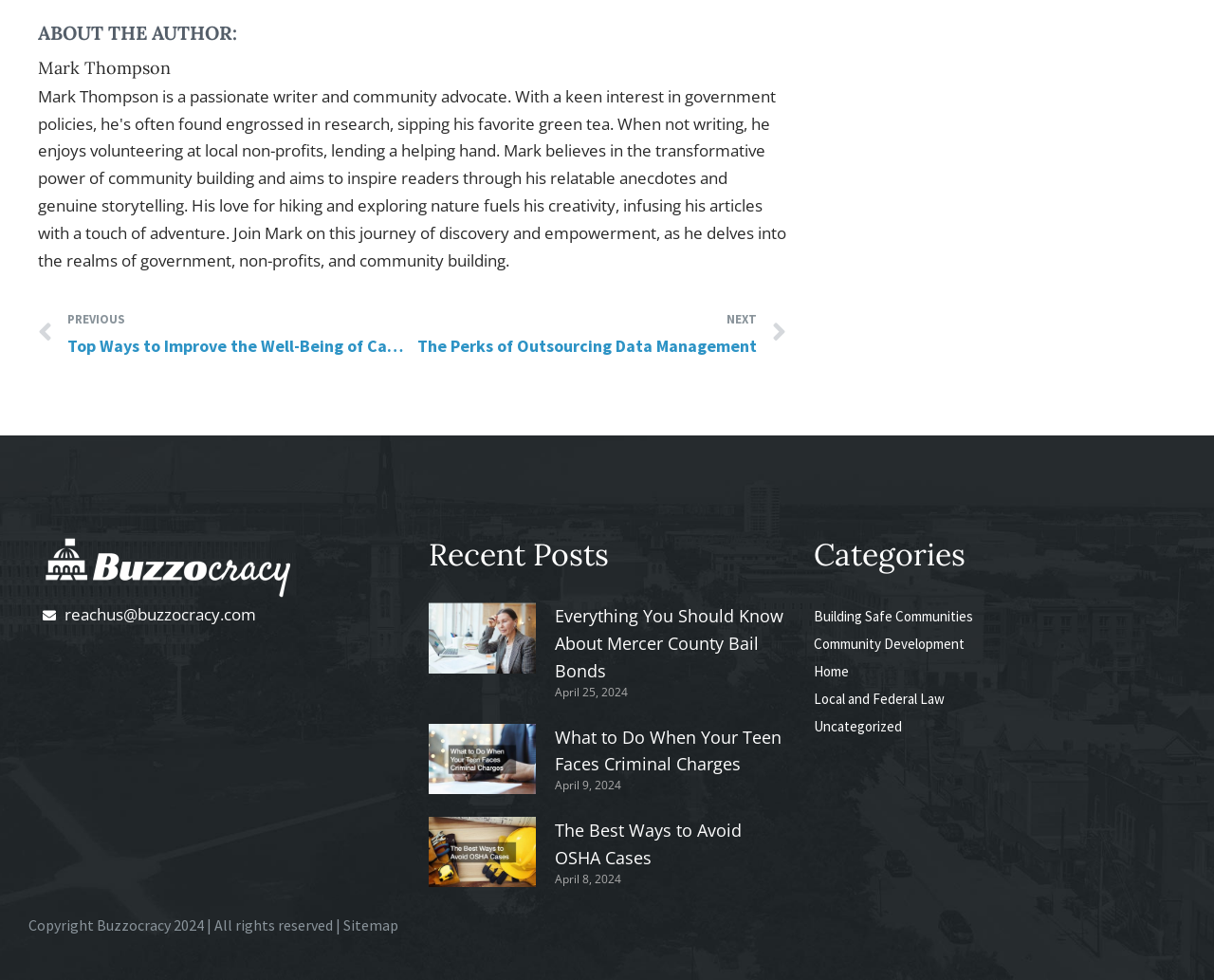Pinpoint the bounding box coordinates for the area that should be clicked to perform the following instruction: "go to previous post".

[0.031, 0.312, 0.339, 0.368]